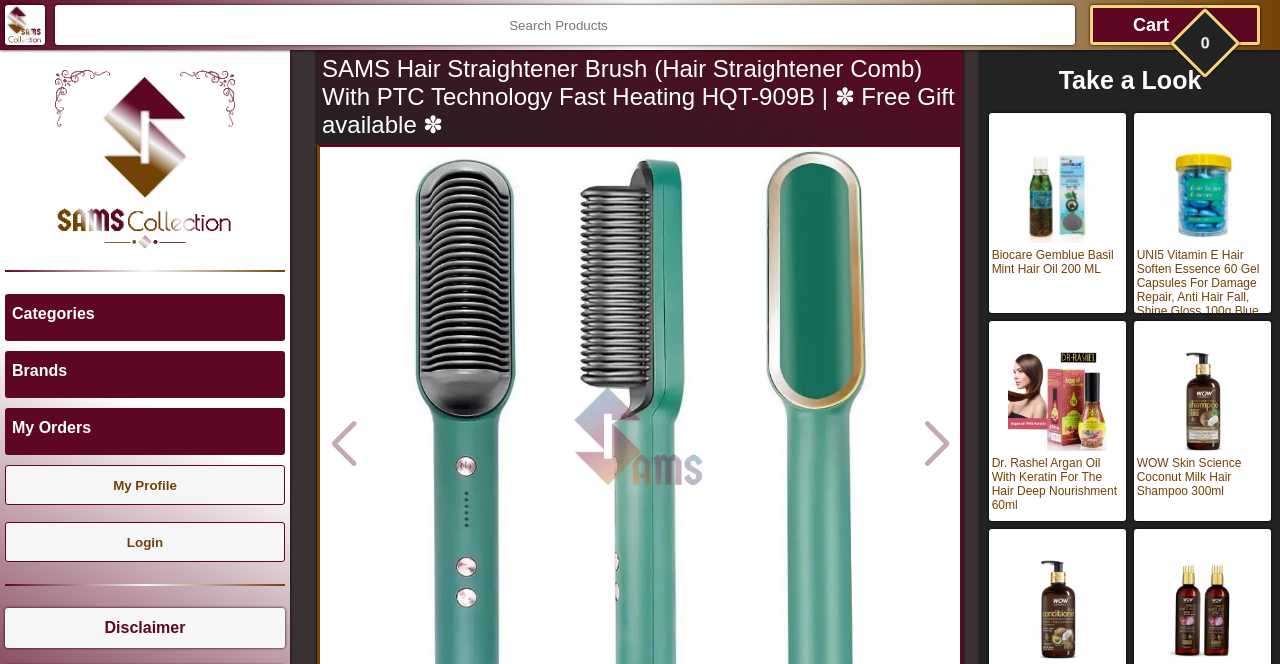Please identify the bounding box coordinates of the region to click in order to complete the task: "Read disclaimer". The coordinates must be four float numbers between 0 and 1, specified as [left, top, right, bottom].

[0.004, 0.916, 0.223, 0.976]